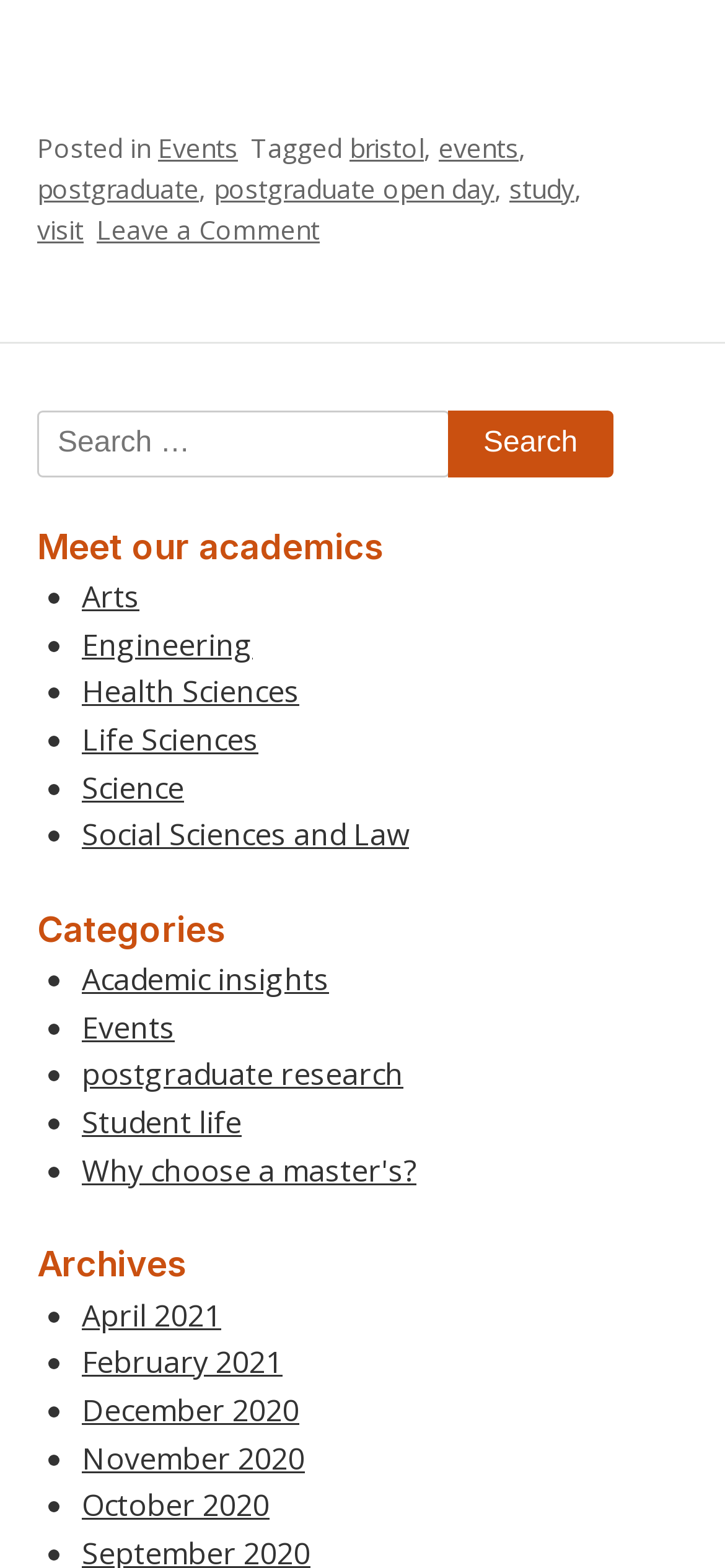How many links are in the footer?
Please answer the question with as much detail and depth as you can.

I counted the number of links in the footer section, which are 'Events', 'bristol', 'events', 'postgraduate', 'postgraduate open day', 'study', and 'visit', and there are 7 in total.